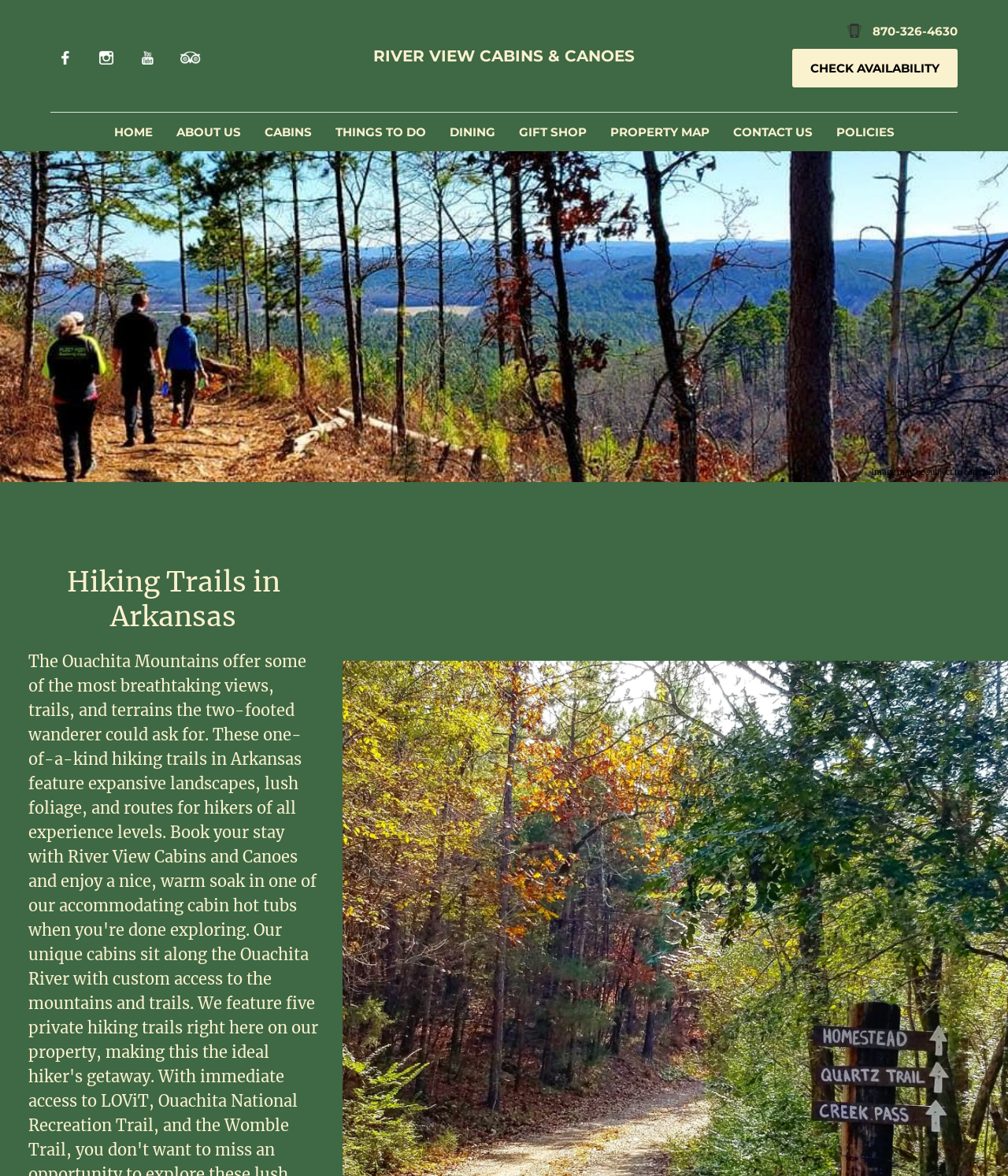Determine the bounding box coordinates of the section to be clicked to follow the instruction: "Add to cart". The coordinates should be given as four float numbers between 0 and 1, formatted as [left, top, right, bottom].

None